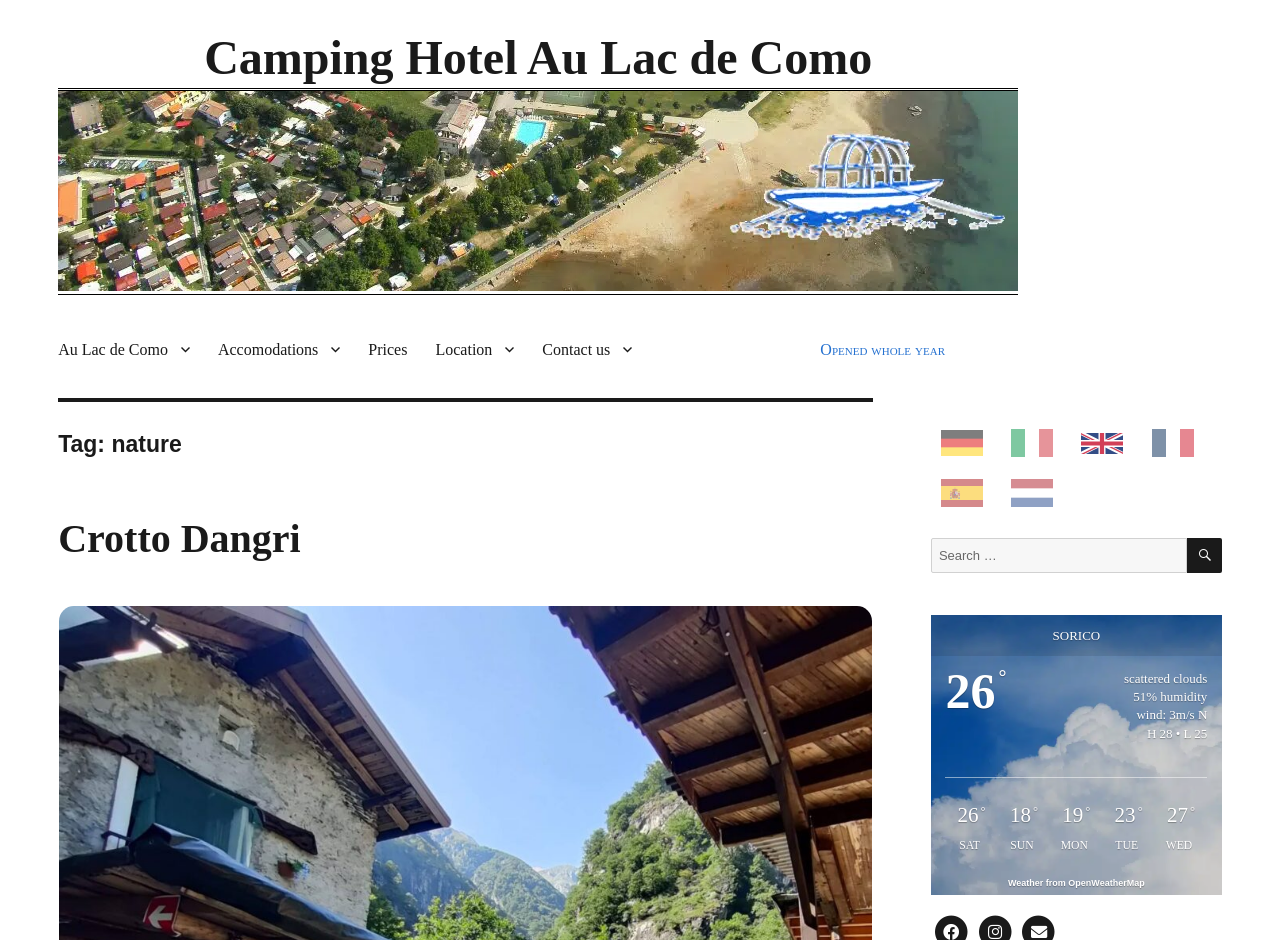Given the element description Opened whole year, specify the bounding box coordinates of the corresponding UI element in the format (top-left x, top-left y, bottom-right x, bottom-right y). All values must be between 0 and 1.

[0.63, 0.349, 0.749, 0.394]